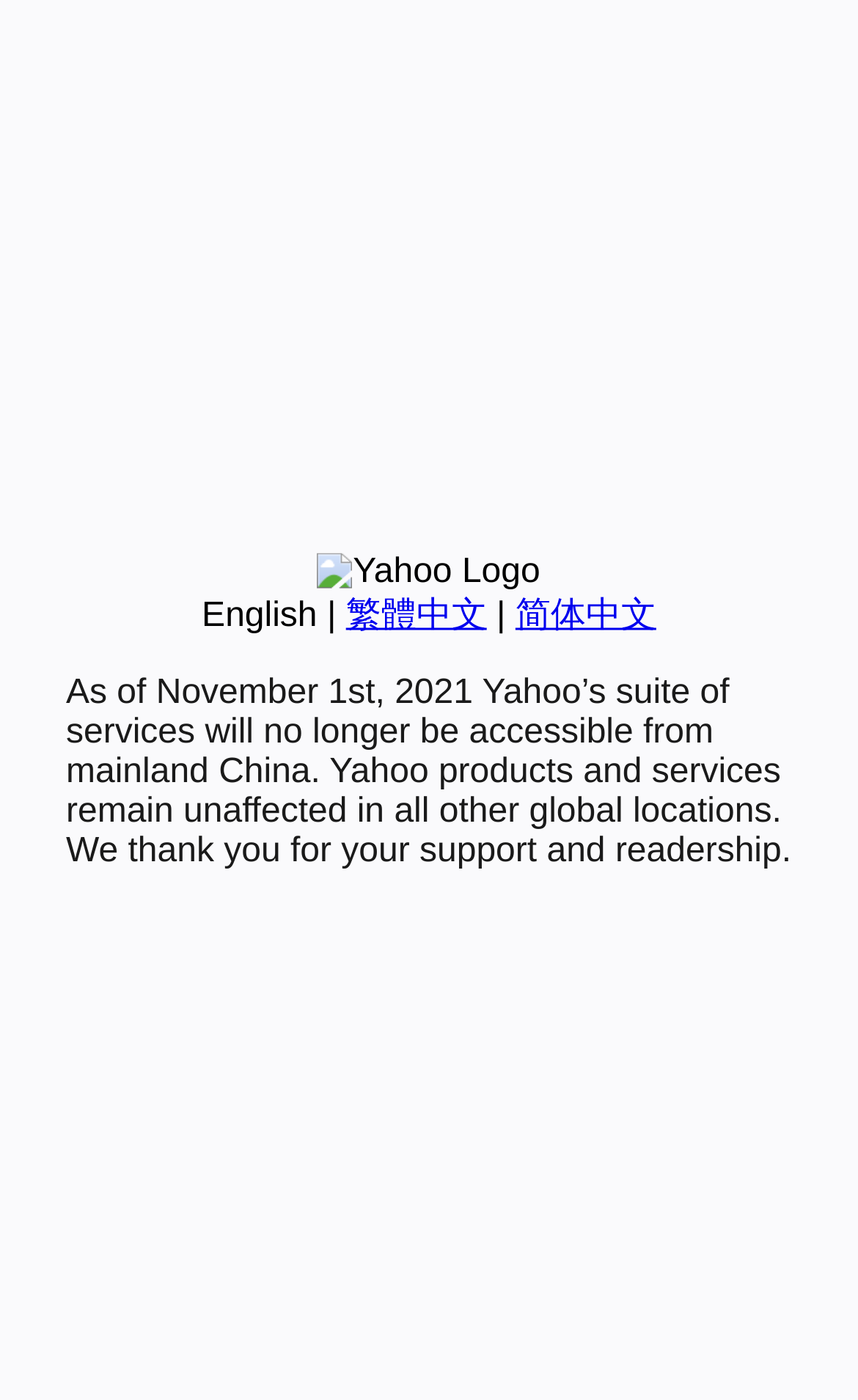Given the webpage screenshot, identify the bounding box of the UI element that matches this description: "繁體中文".

[0.403, 0.426, 0.567, 0.453]